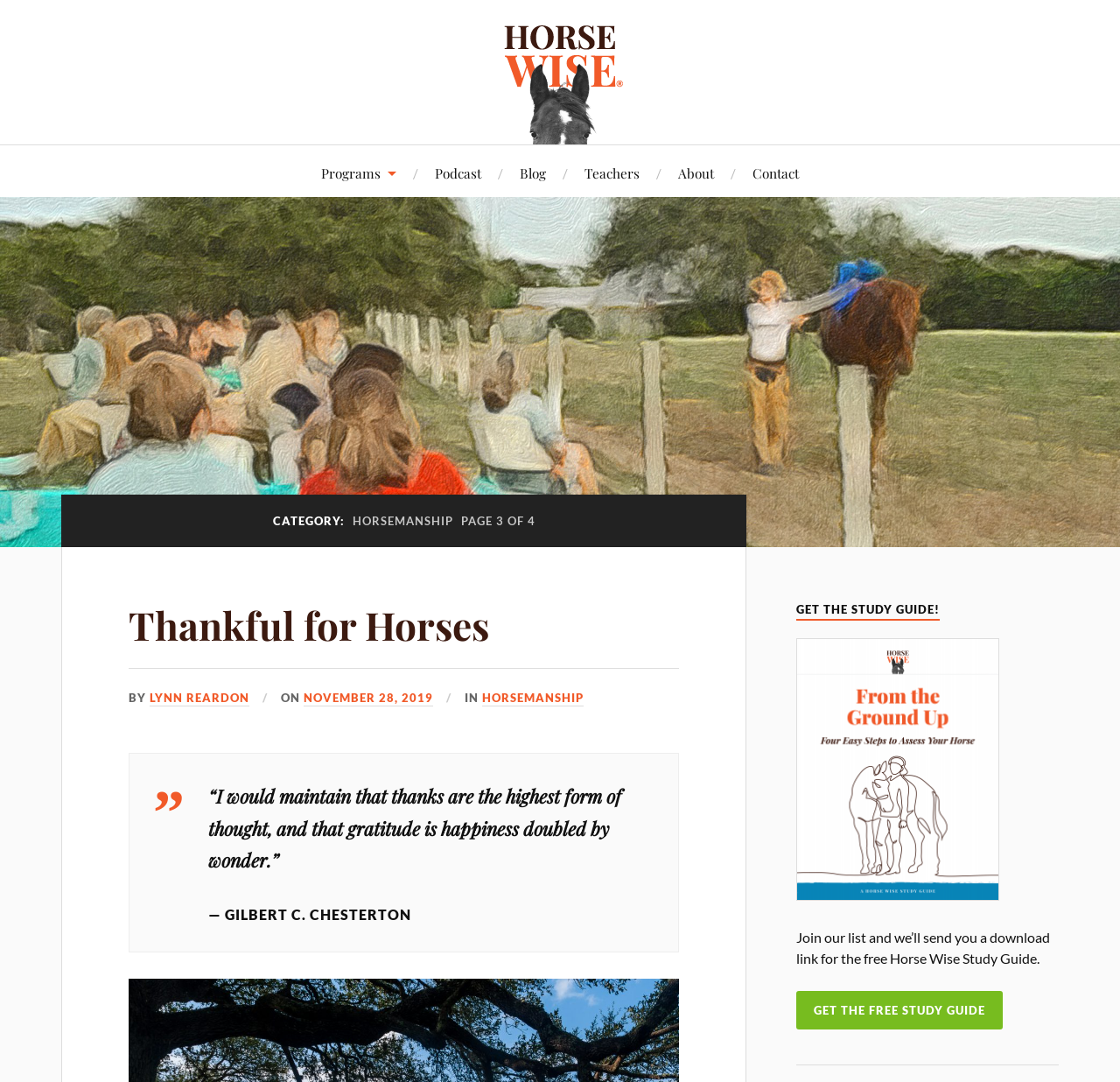Write a detailed summary of the webpage.

The webpage is about Horsemanship Archives, specifically page 3 of 4, on the Horse Wise website. At the top, there is a logo image and a link to "Horse Wise" on the left, accompanied by several navigation links to the right, including "Programs", "Podcast", "Blog", "Teachers", "About", and "Contact". 

Below the navigation links, there is a large figure that spans the entire width of the page. Within this figure, there is a heading that reads "CATEGORY: HORSEMANSHIP PAGE 3 OF 4". 

Further down, there is an article titled "Thankful for Horses" with a link to the same title. The article is written by LYNN REARDON and was published on NOVEMBER 28, 2019, in the HORSEMANSHIP category. 

The article includes a blockquote with a quote from GILBERT C. CHESTERTON, which is attributed to him. 

On the right side of the page, there is a section that promotes a free Horse Wise Study Guide. This section includes a heading, an image of the study guide, a brief description, and a link to download the guide.